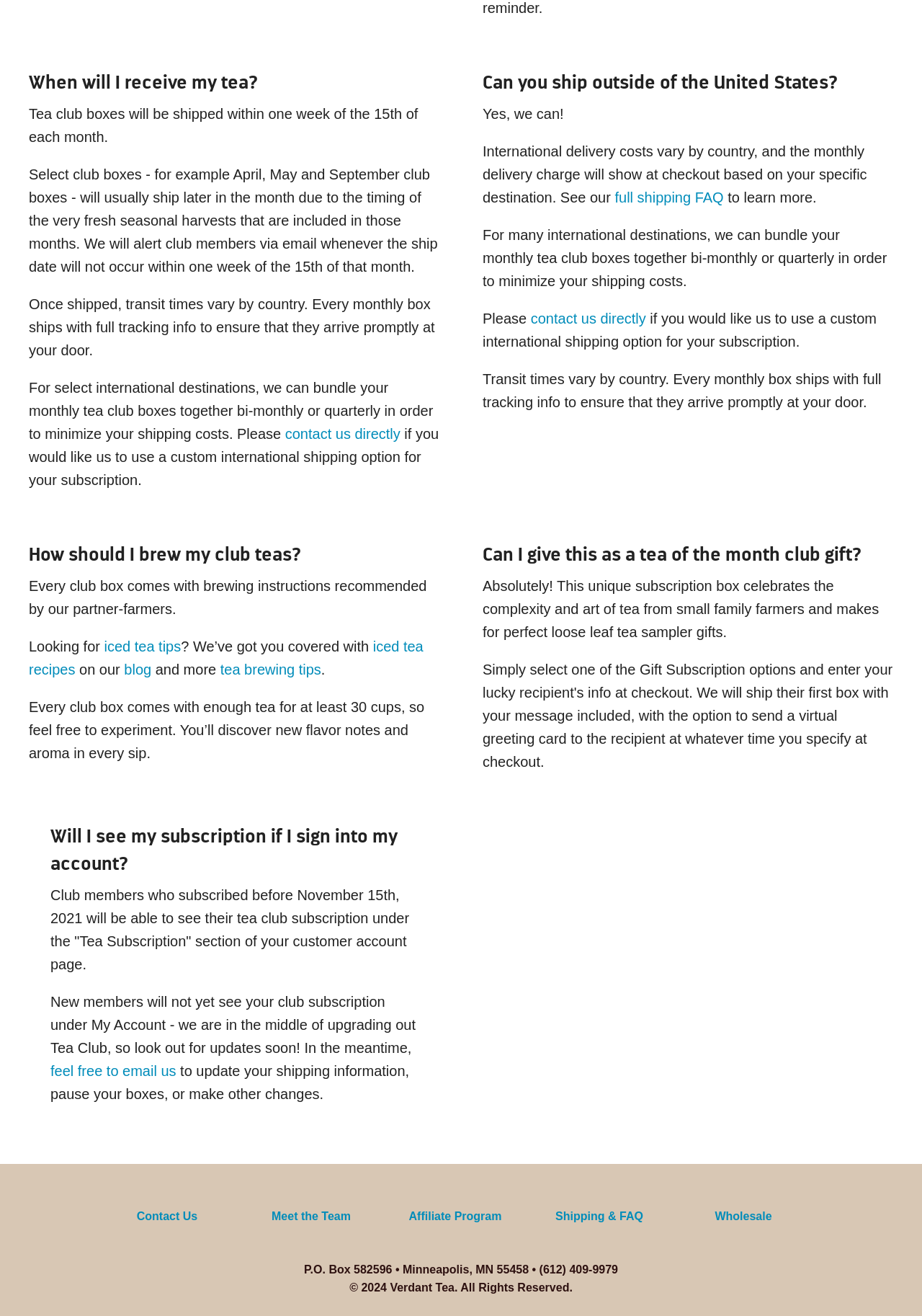Please locate the bounding box coordinates of the element that should be clicked to complete the given instruction: "check iced tea tips".

[0.113, 0.485, 0.196, 0.497]